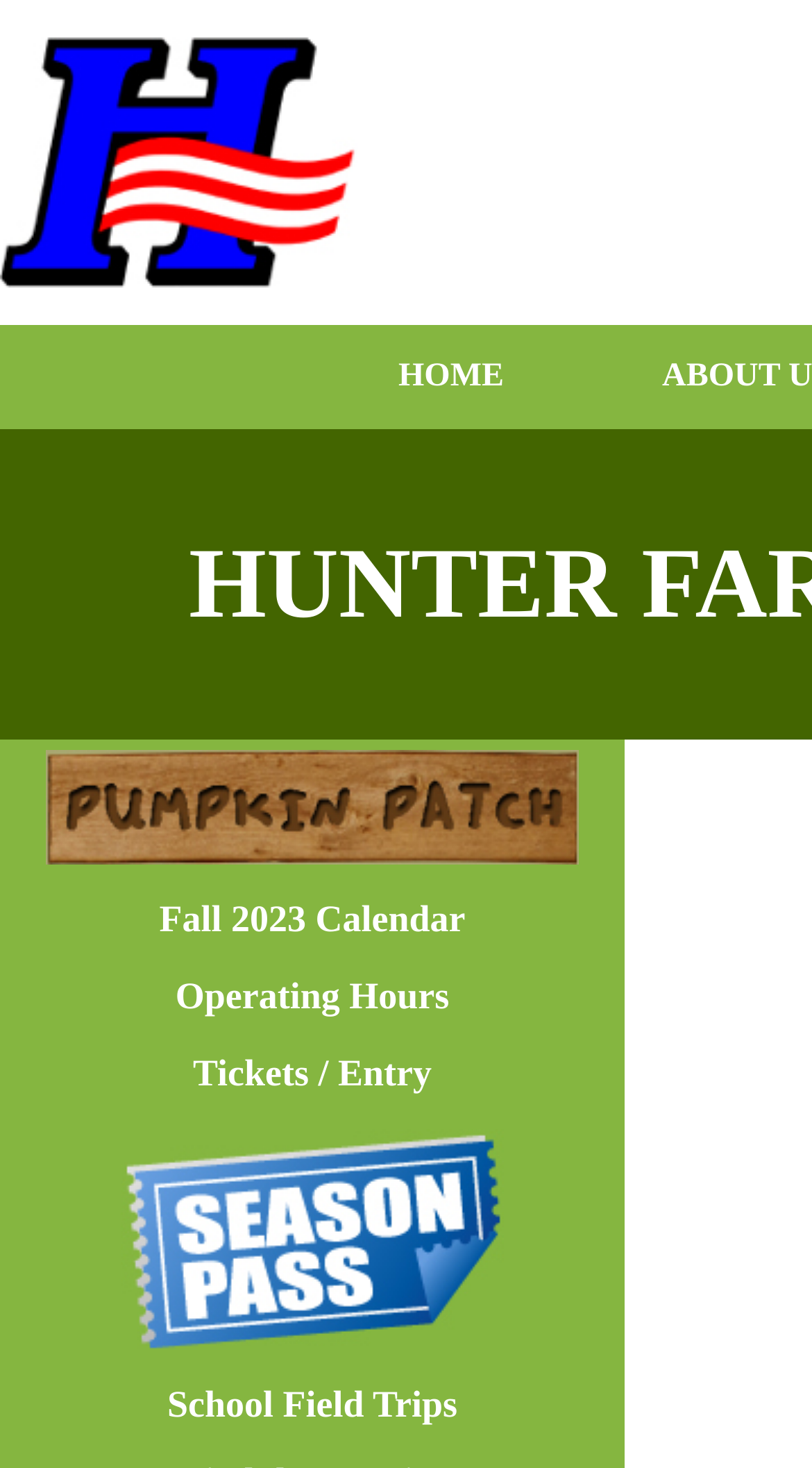Provide the bounding box coordinates of the HTML element this sentence describes: "Operating Hours". The bounding box coordinates consist of four float numbers between 0 and 1, i.e., [left, top, right, bottom].

[0.216, 0.664, 0.553, 0.693]